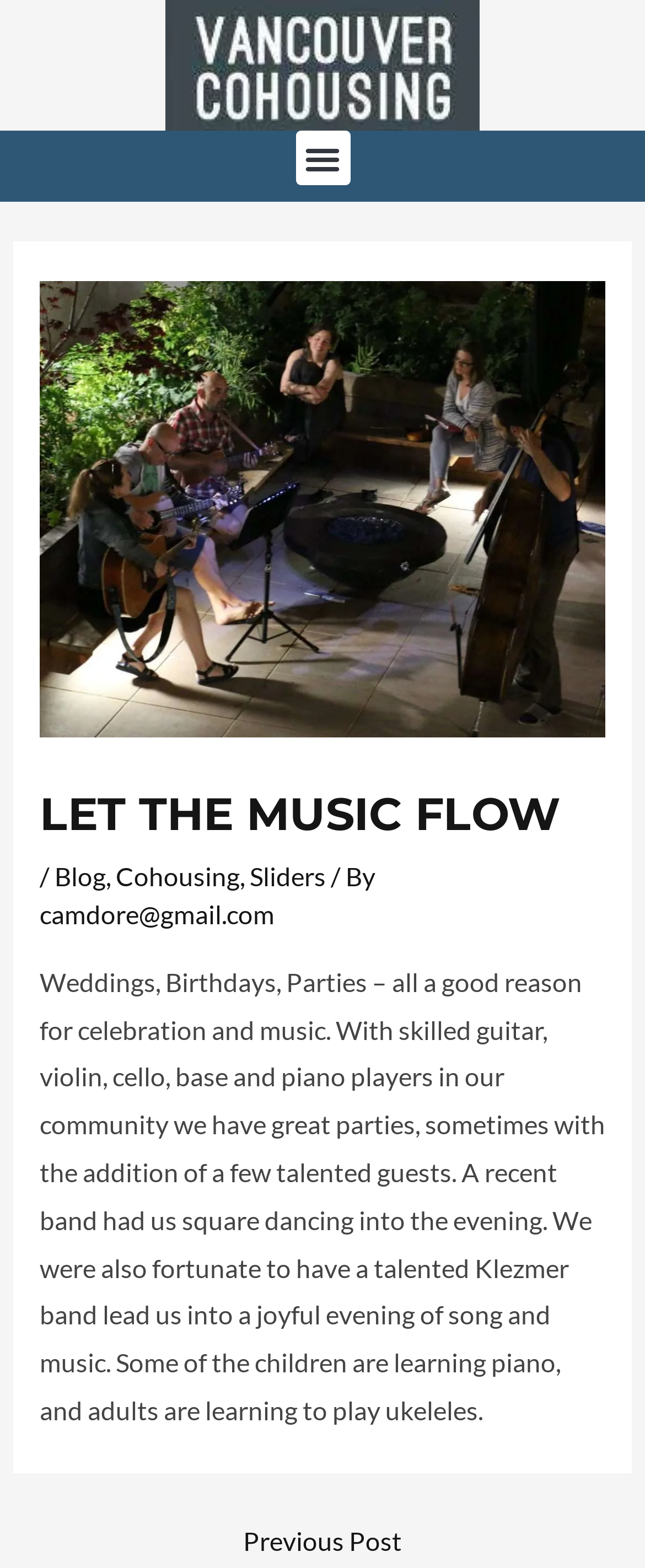What is the name of the community mentioned on the webpage?
Can you give a detailed and elaborate answer to the question?

The webpage's title is 'LET THE MUSIC FLOW - Vancouver Cohousing', indicating that Vancouver Cohousing is the name of the community being referred to.